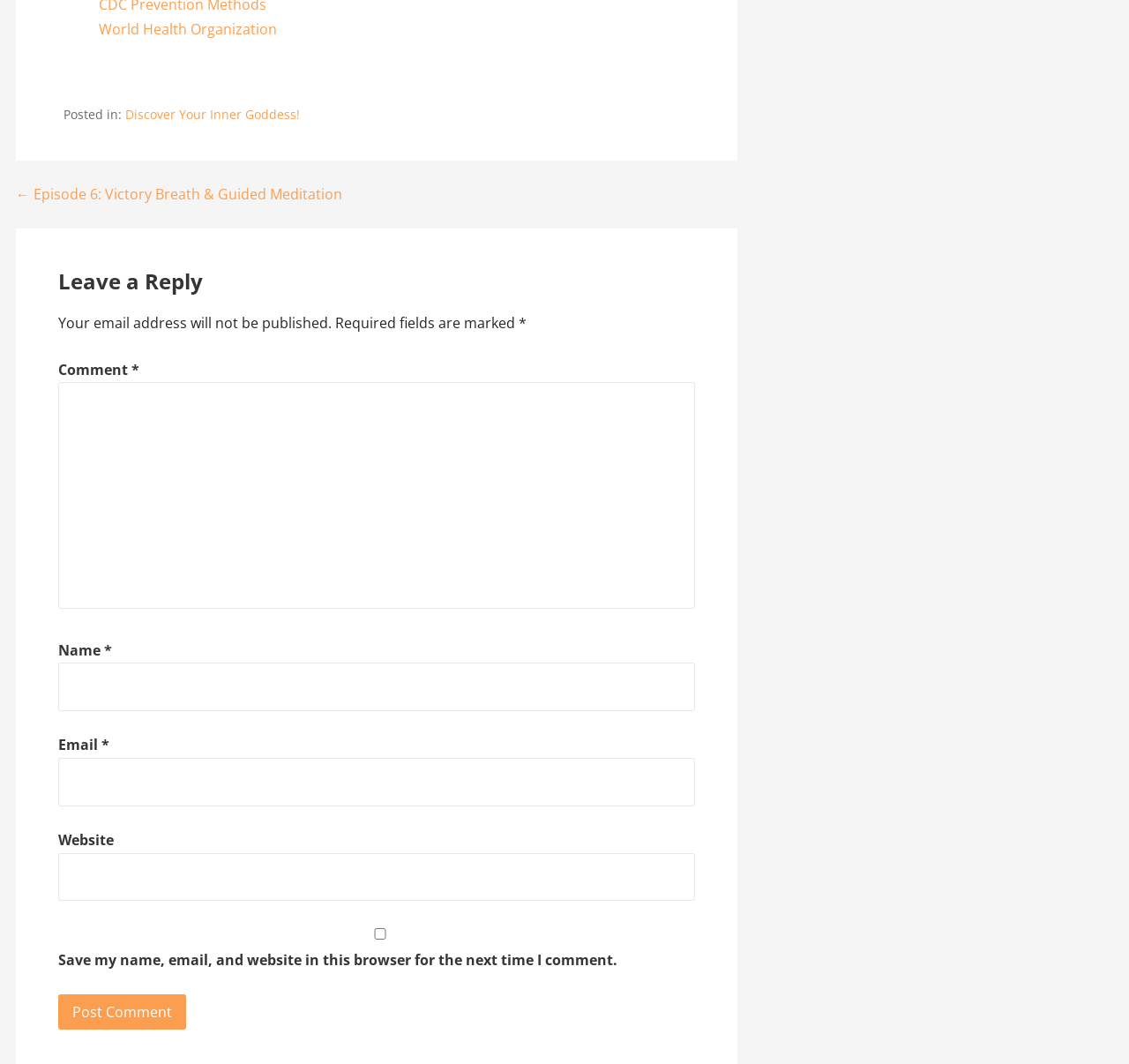Could you specify the bounding box coordinates for the clickable section to complete the following instruction: "Enter your name"?

[0.051, 0.623, 0.615, 0.669]